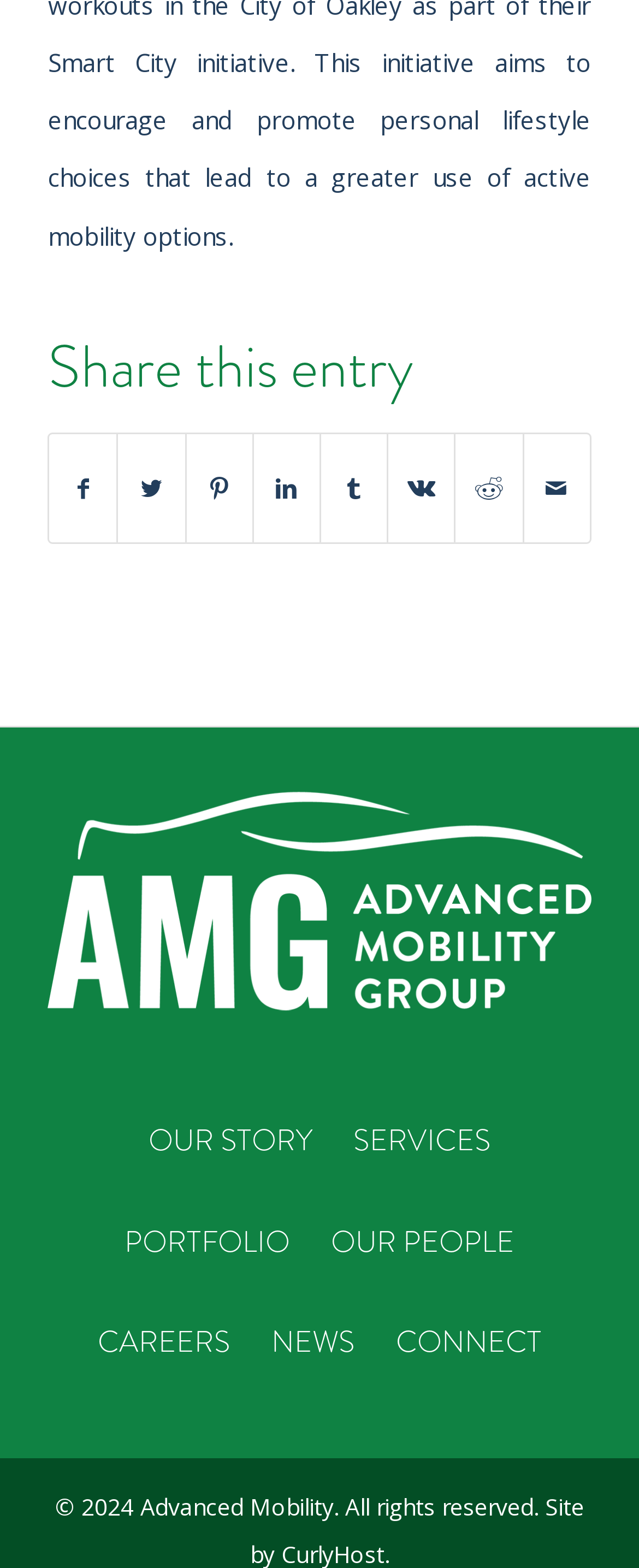Identify the bounding box for the described UI element: "Portfolio".

[0.169, 0.76, 0.479, 0.824]